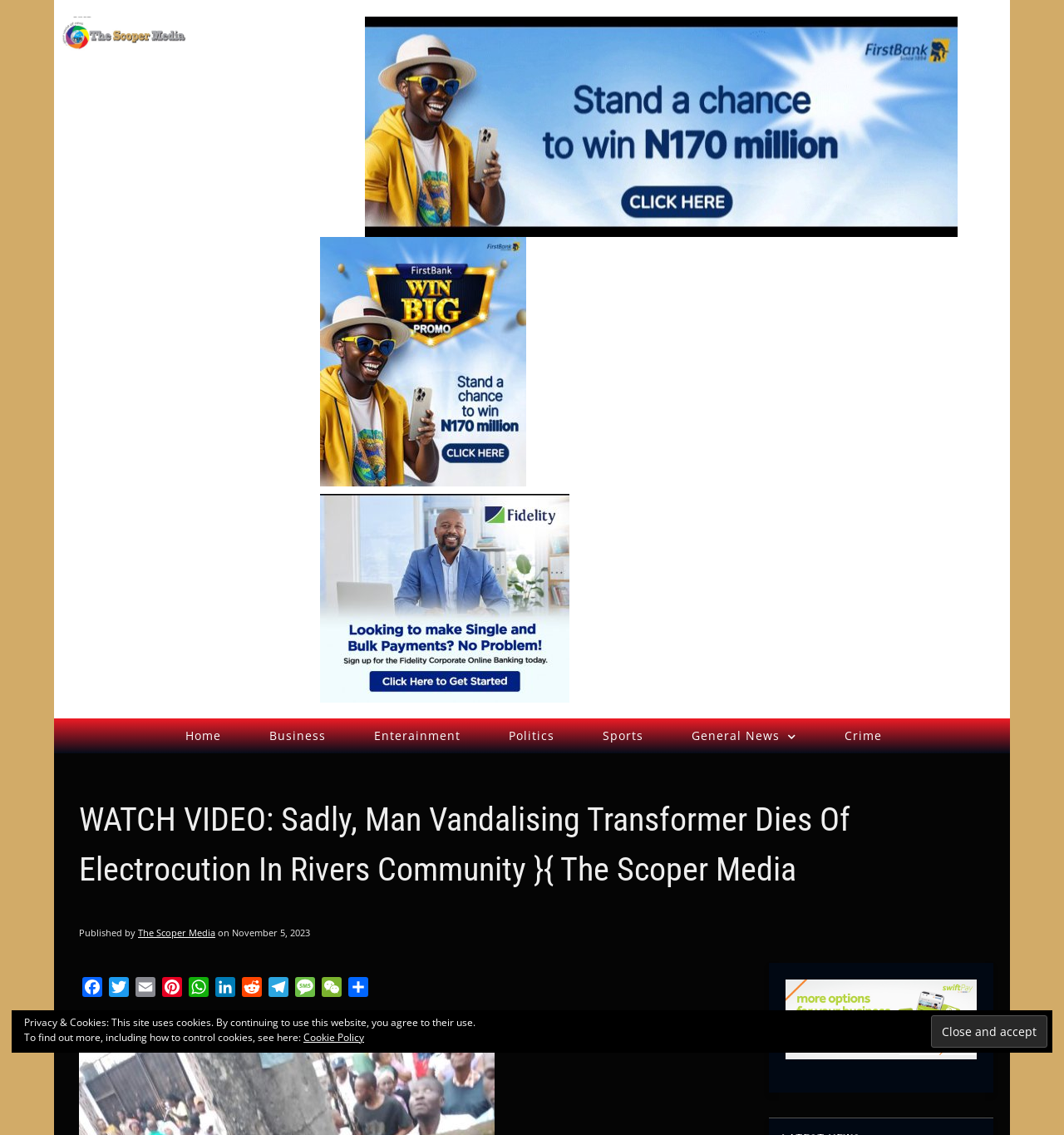Please find the bounding box coordinates of the section that needs to be clicked to achieve this instruction: "Watch the video".

[0.301, 0.015, 0.941, 0.209]